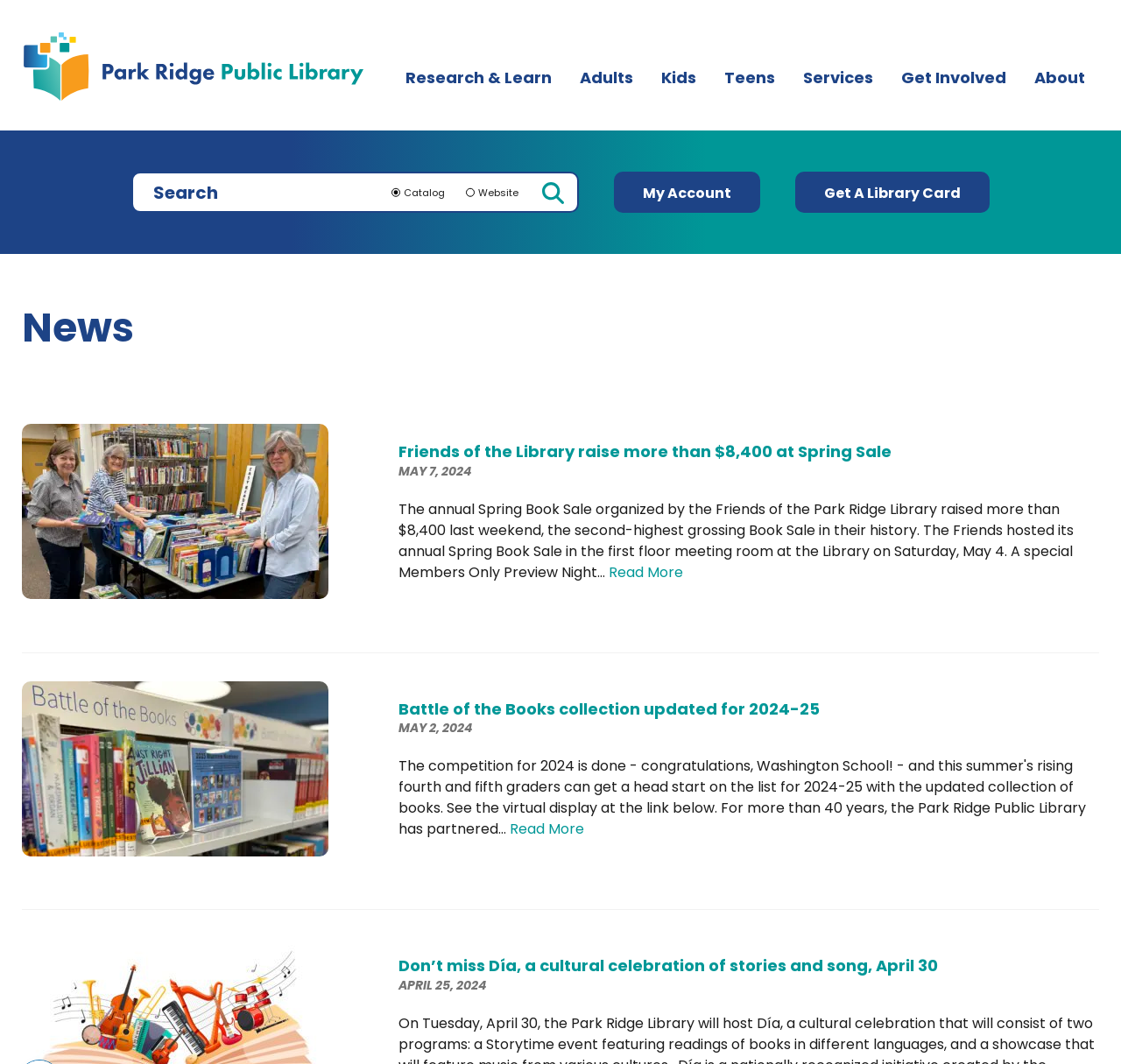Locate the bounding box coordinates of the element to click to perform the following action: 'Read more about the Friends of the Library raise more than $8,400 at Spring Sale'. The coordinates should be given as four float values between 0 and 1, in the form of [left, top, right, bottom].

[0.543, 0.528, 0.609, 0.547]